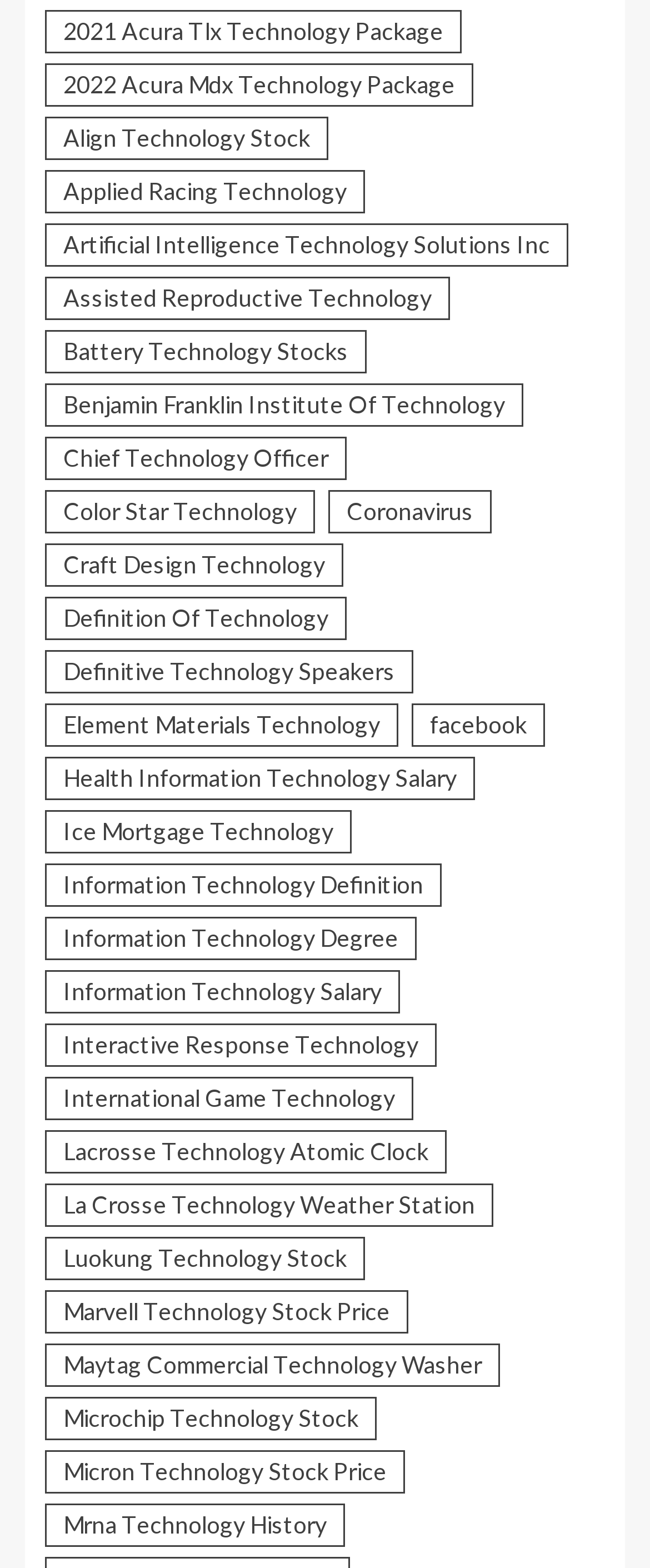Could you find the bounding box coordinates of the clickable area to complete this instruction: "Read about Marvell Technology Stock Price"?

[0.069, 0.823, 0.628, 0.85]